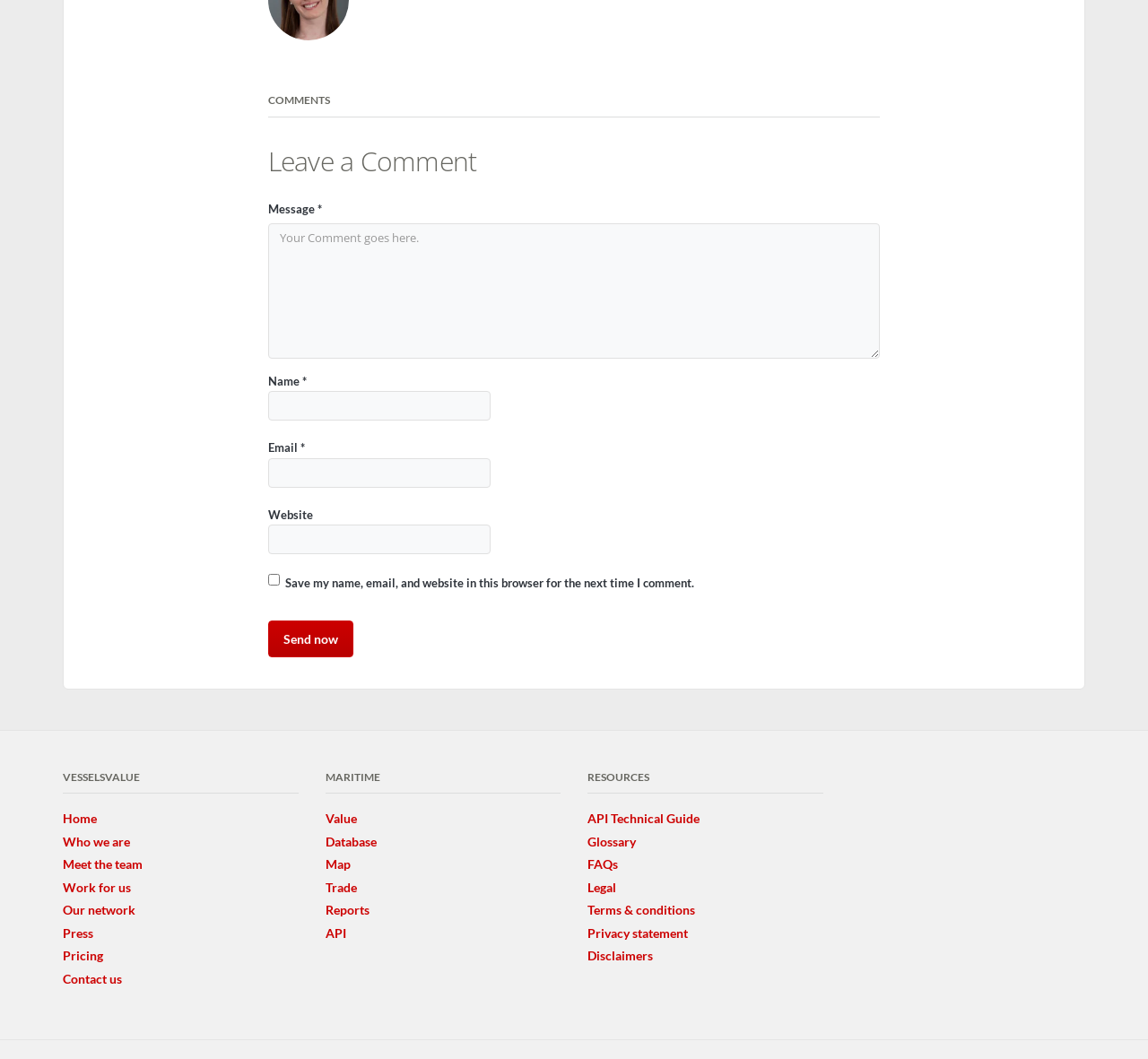Could you provide the bounding box coordinates for the portion of the screen to click to complete this instruction: "Click Send now"?

[0.233, 0.586, 0.307, 0.621]